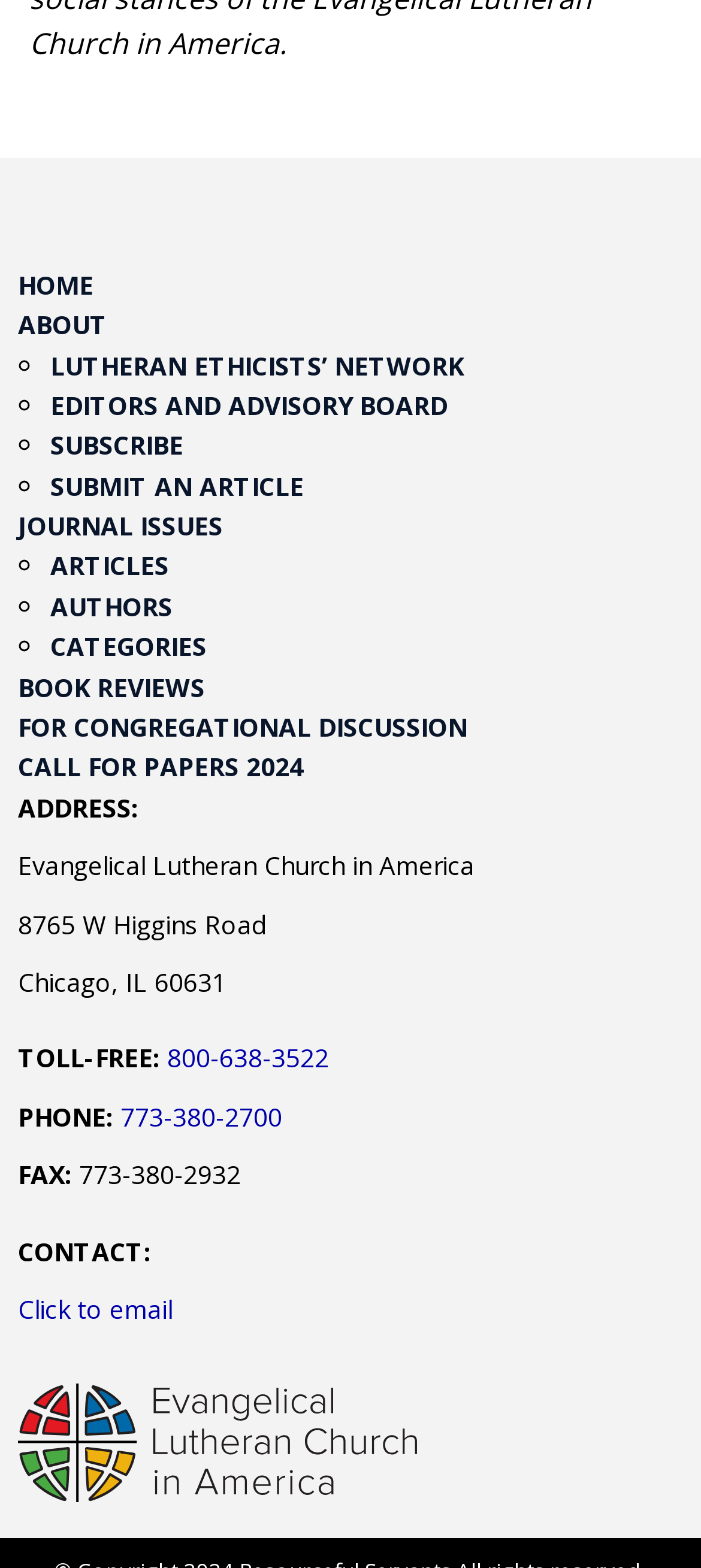Look at the image and write a detailed answer to the question: 
What is the logo of the Evangelical Lutheran Church in America?

I found the logo of the Evangelical Lutheran Church in America by looking at the image element at the bottom of the page, which is described as the Evangelical Lutheran Church of America logo.